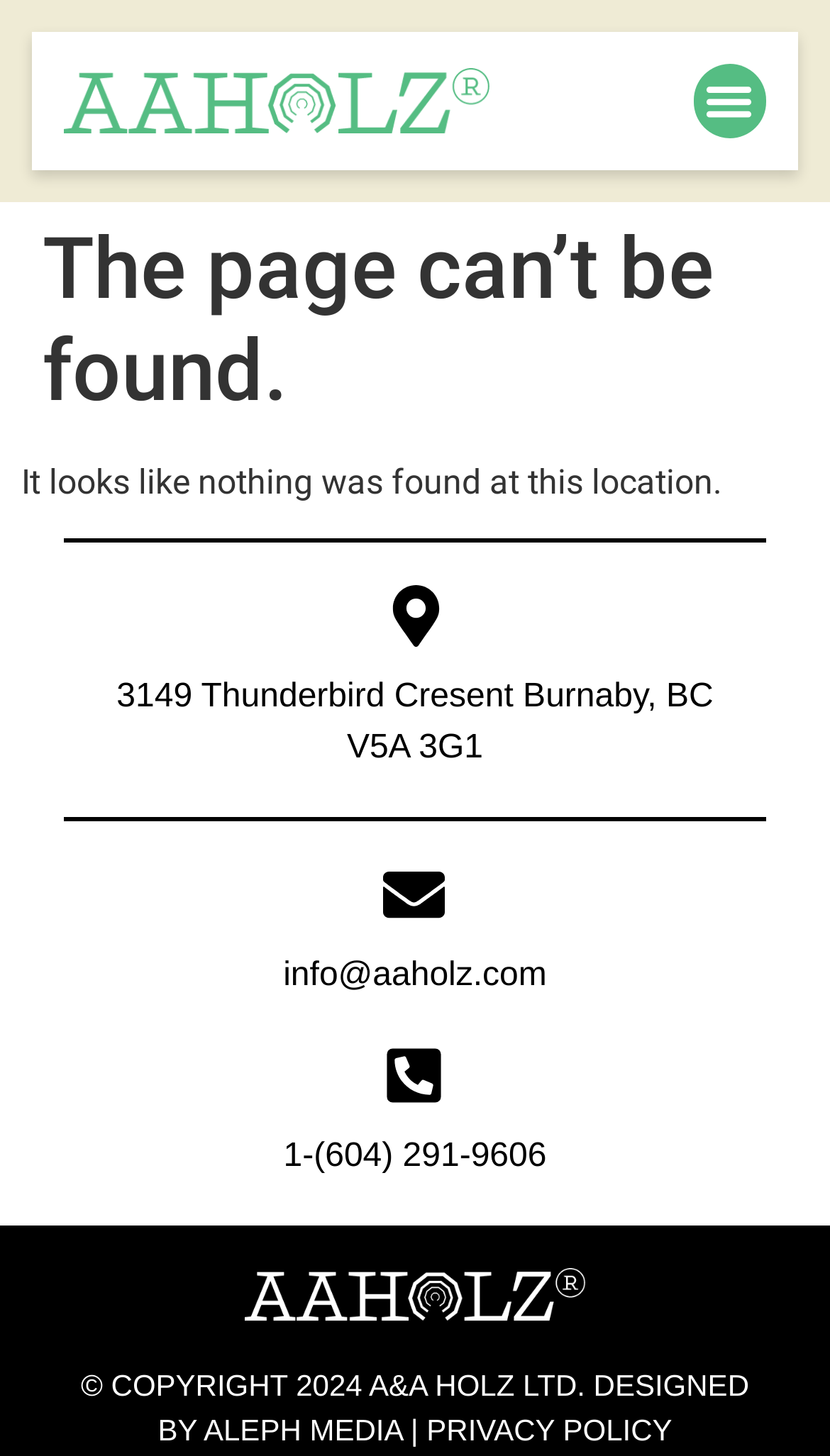What is the phone number of A&A HOLZ LTD?
Look at the screenshot and give a one-word or phrase answer.

1-(604) 291-9606